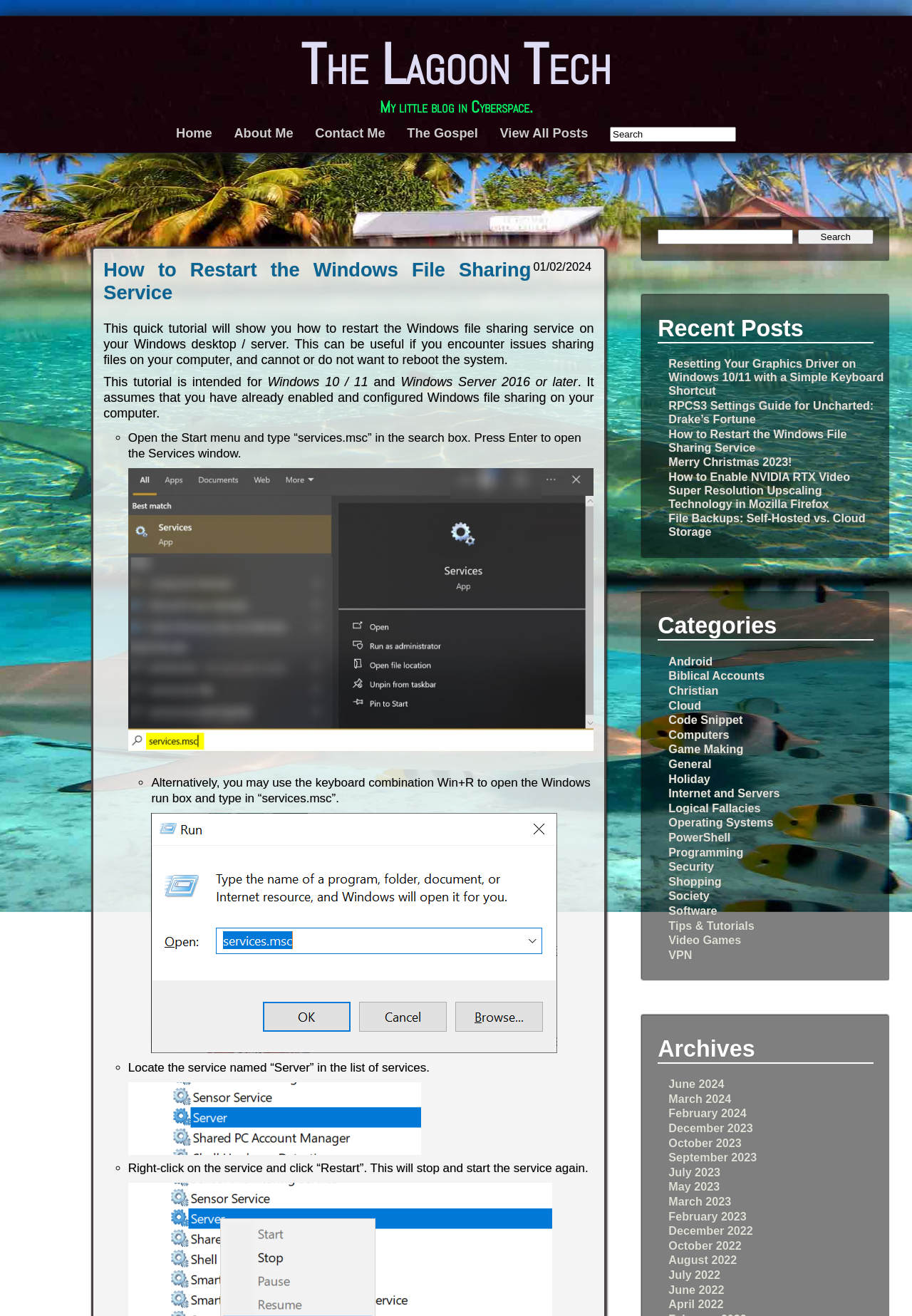Give a concise answer using one word or a phrase to the following question:
What keyboard combination can be used to open the Windows run box?

Win+R